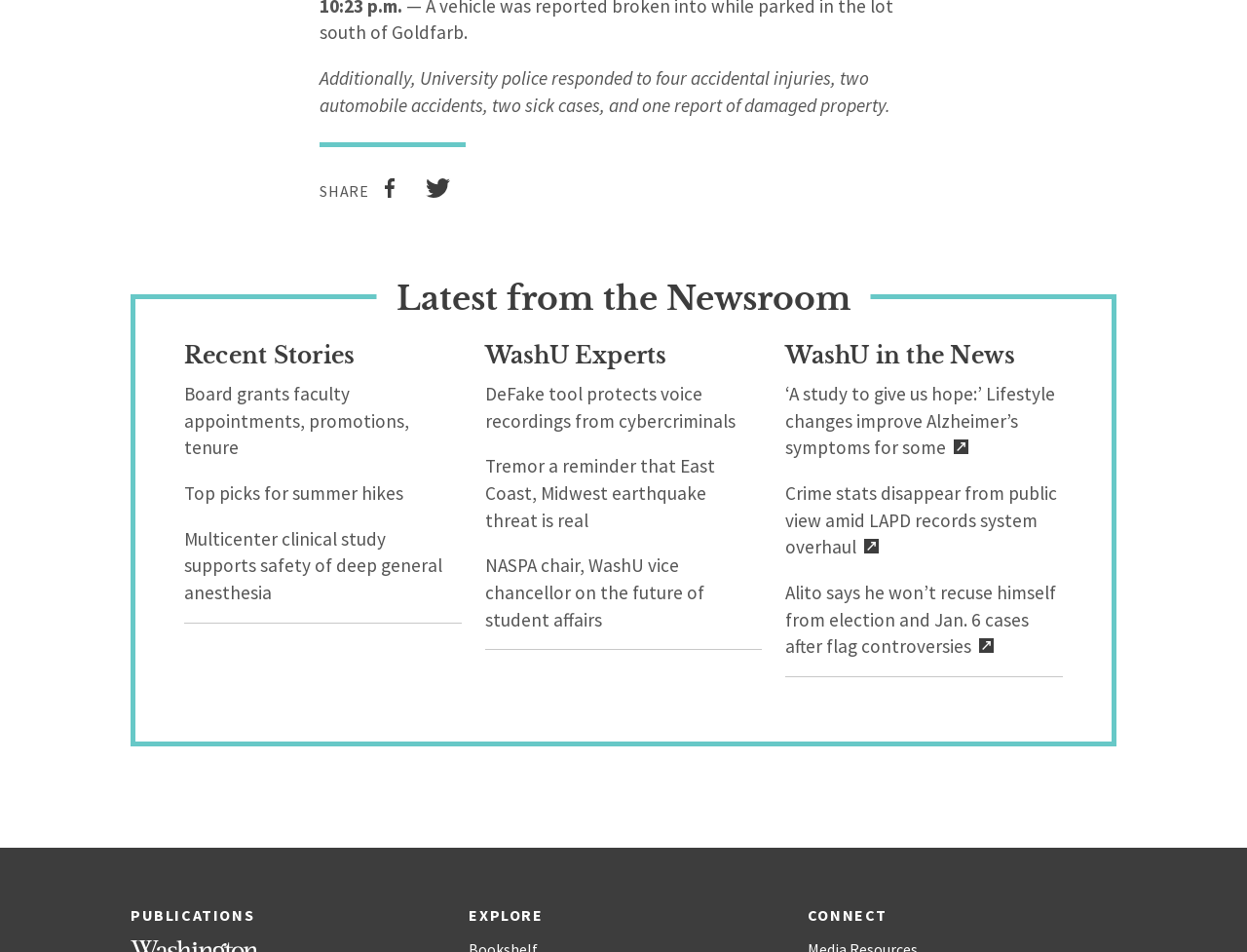What is the purpose of the separator element in the footer section?
Please provide a single word or phrase in response based on the screenshot.

To separate elements